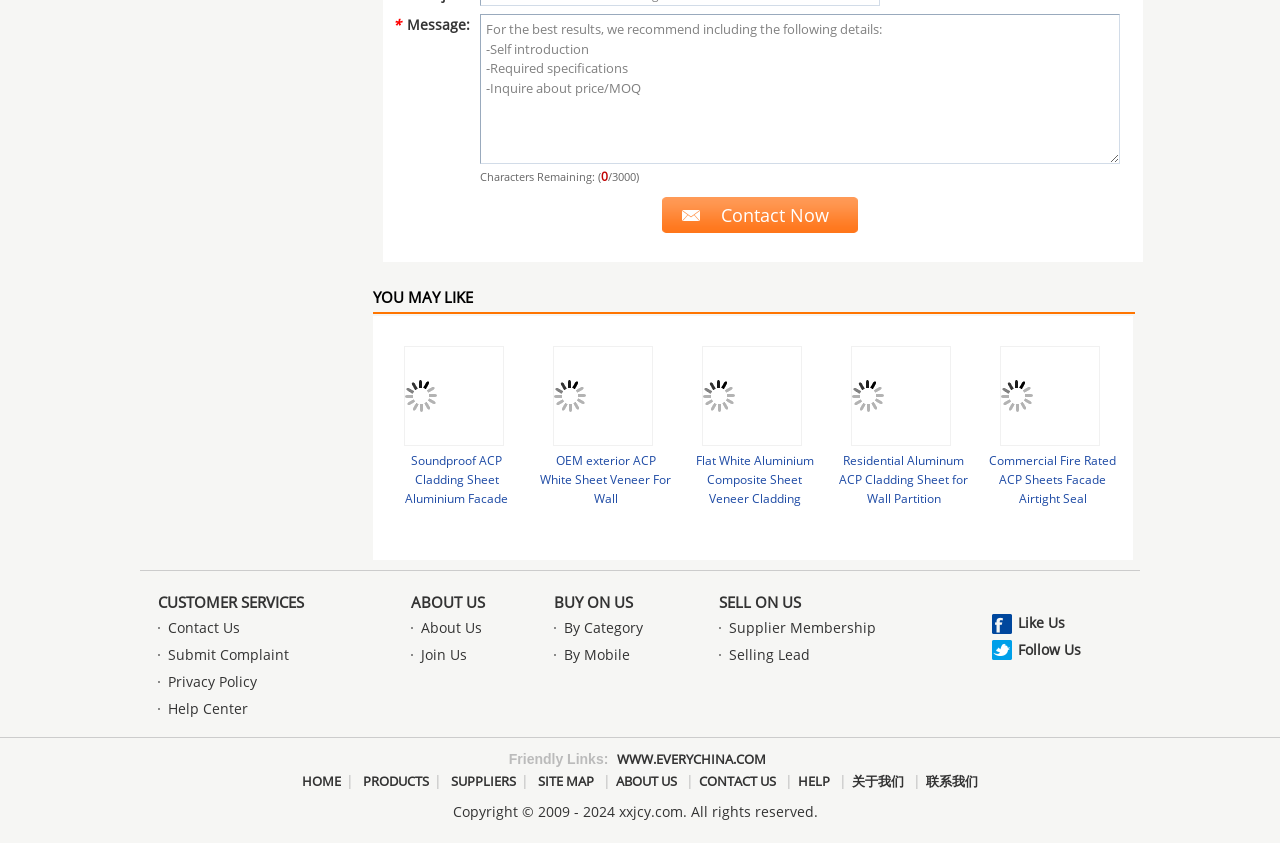Identify the bounding box coordinates of the element that should be clicked to fulfill this task: "Read more about 'Silence DoGood'". The coordinates should be provided as four float numbers between 0 and 1, i.e., [left, top, right, bottom].

None